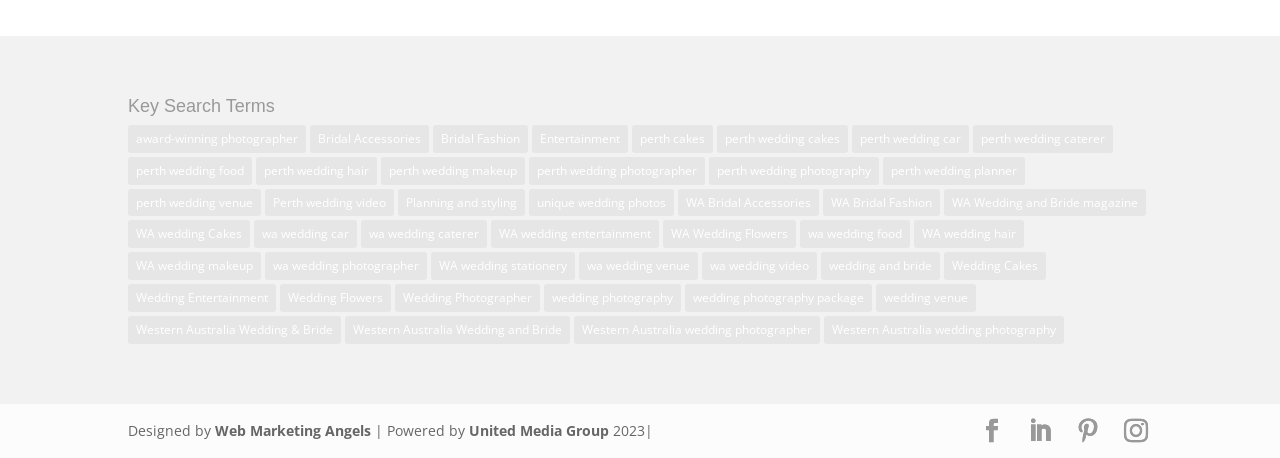How many items are listed under 'perth wedding cakes'?
Provide a well-explained and detailed answer to the question.

According to the link 'perth wedding cakes (8 items)', there are 8 items listed under this category.